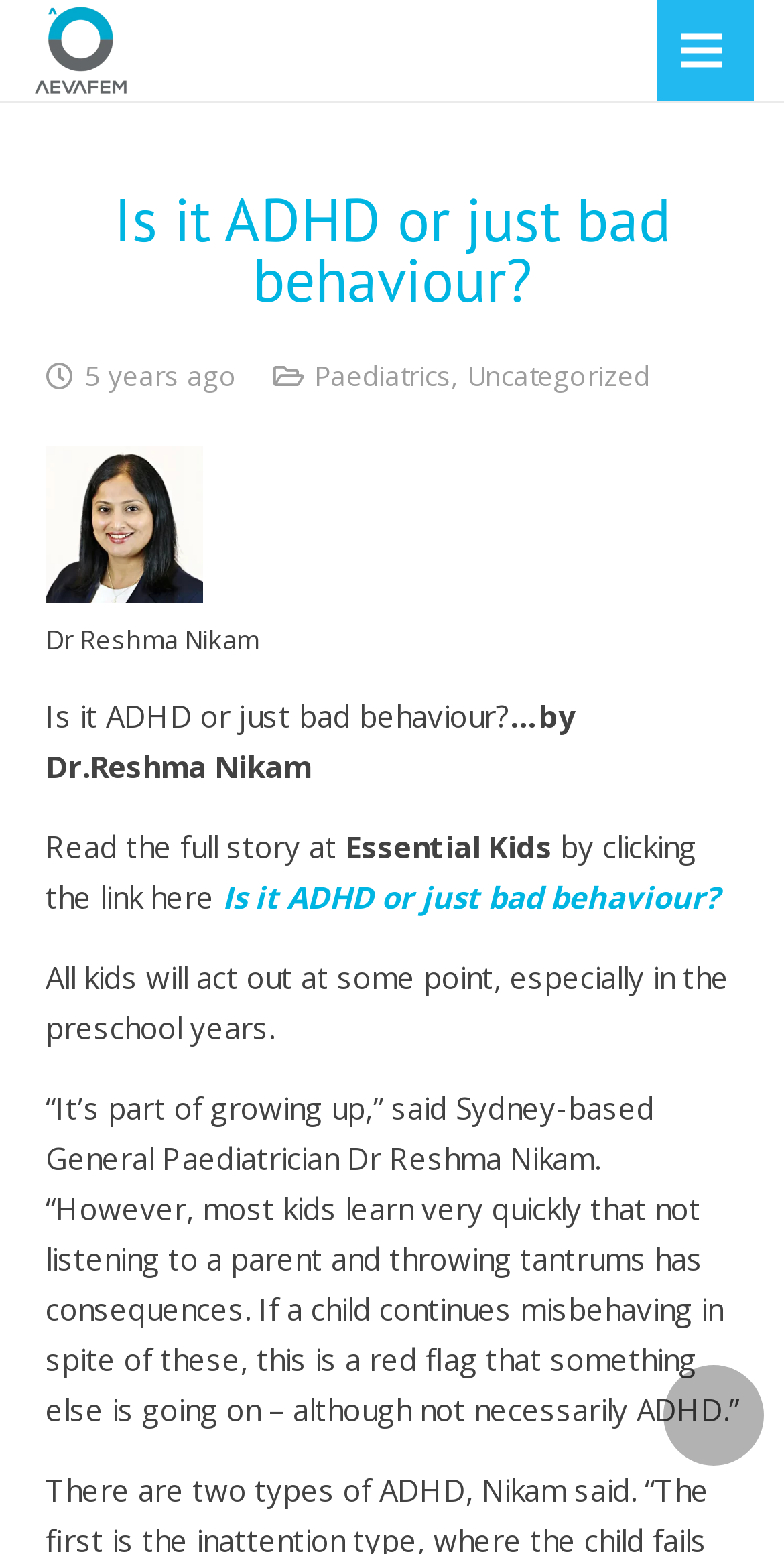What is the profession of Dr. Reshma Nikam?
Answer the question with just one word or phrase using the image.

General Paediatrician